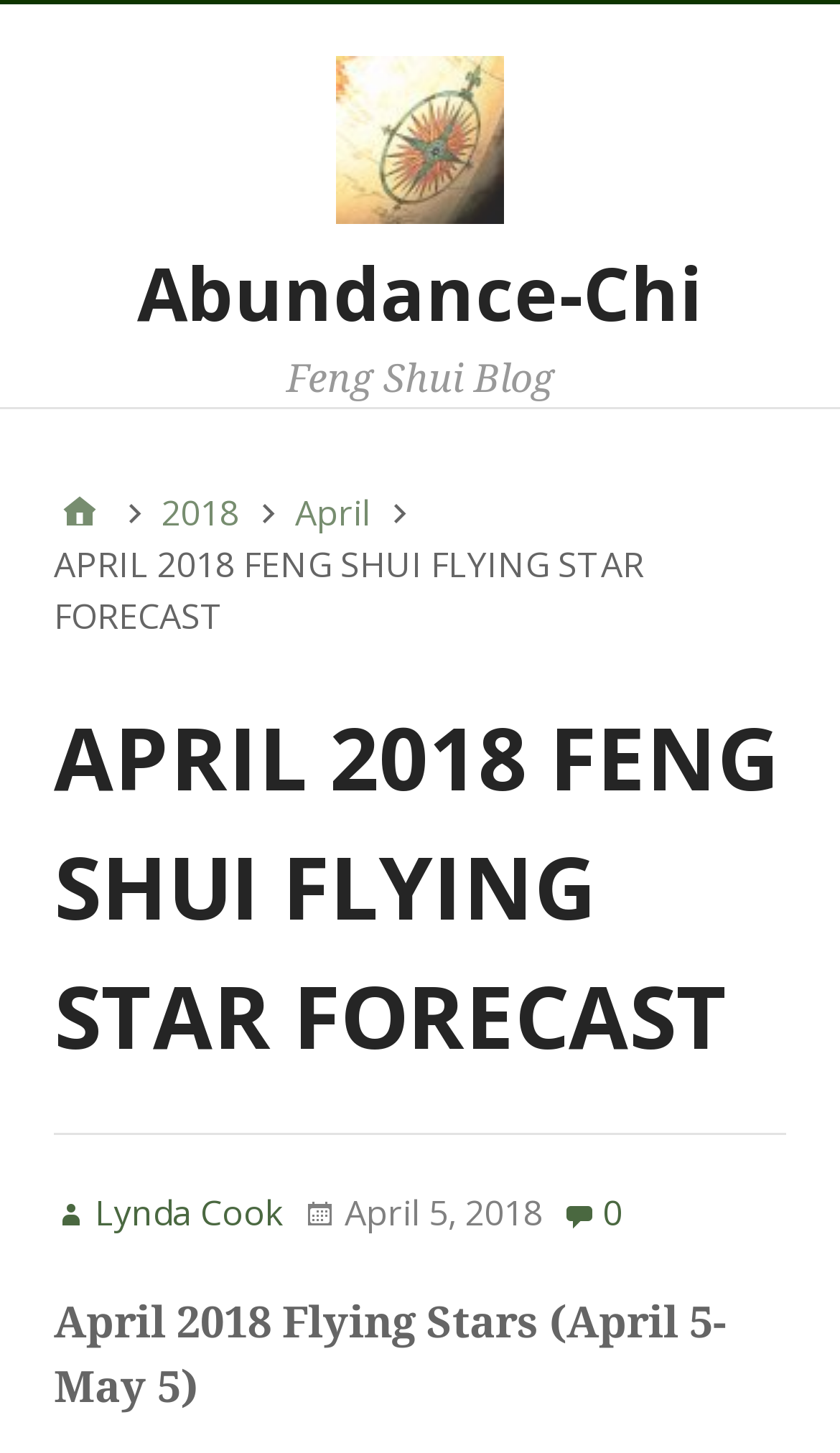Please answer the following question using a single word or phrase: 
What is the date of the article?

Thursday, April 5, 2018